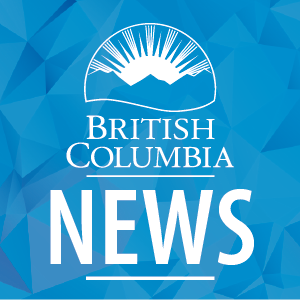What is emphasized by the larger font?
Please answer the question as detailed as possible.

The question asks about the purpose of the larger font used in the logo of British Columbia News. Upon examining the logo, it is clear that the word 'NEWS' is featured in a larger font, emphasizing the commitment to providing current information and updates from the region.